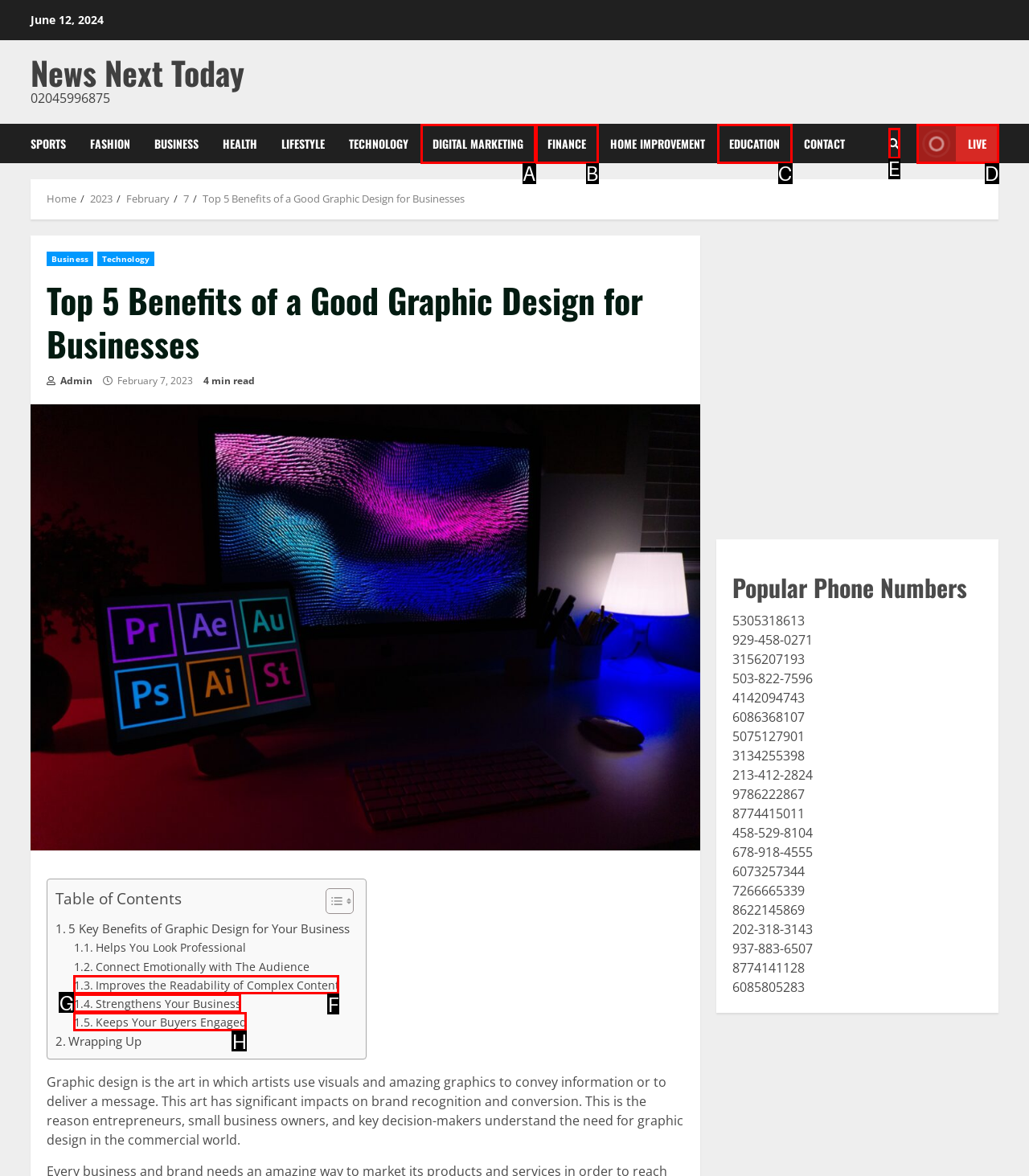Which lettered UI element aligns with this description: Digital Marketing
Provide your answer using the letter from the available choices.

A